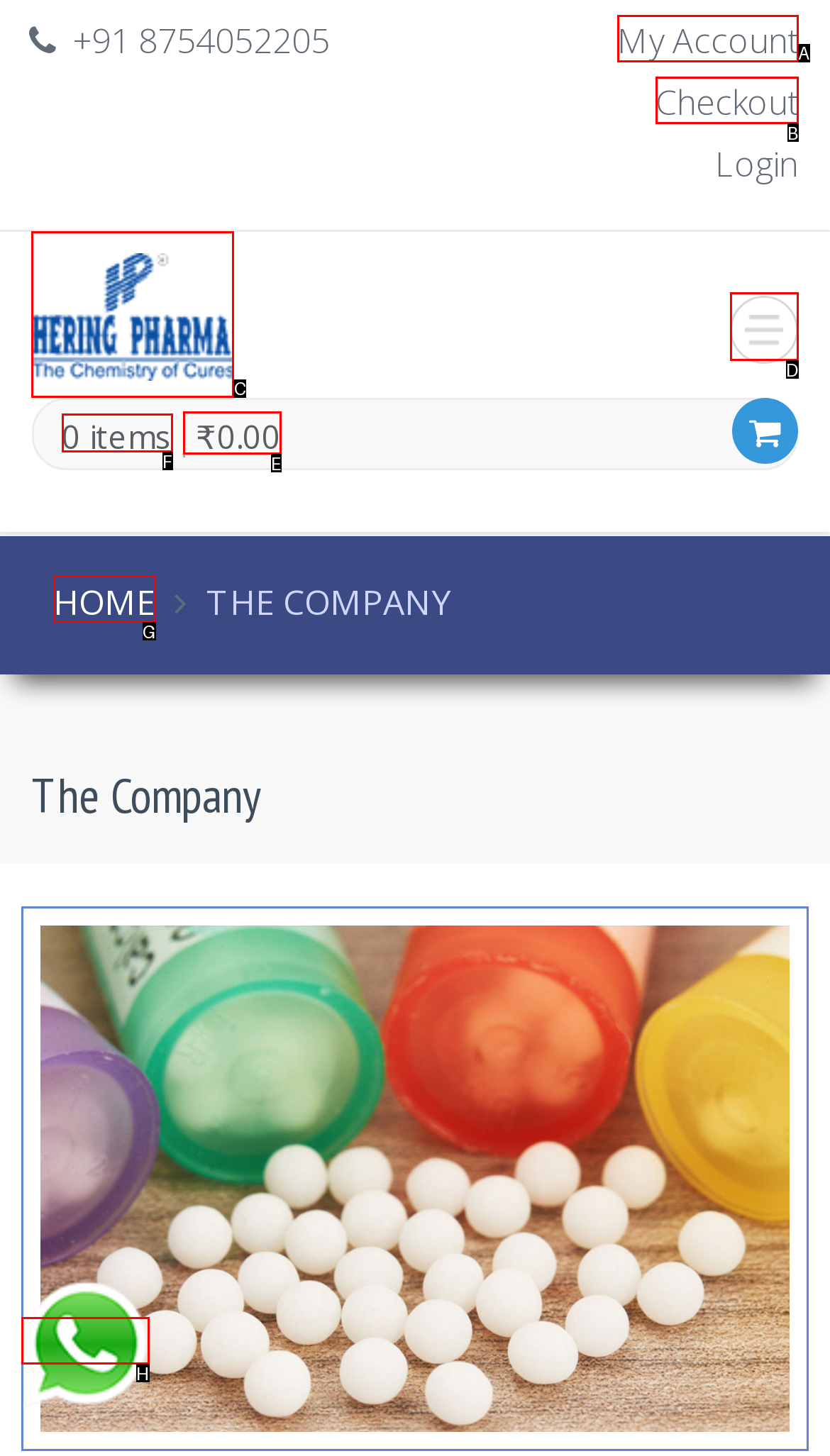Point out the specific HTML element to click to complete this task: visit Hering Pharma Reply with the letter of the chosen option.

C